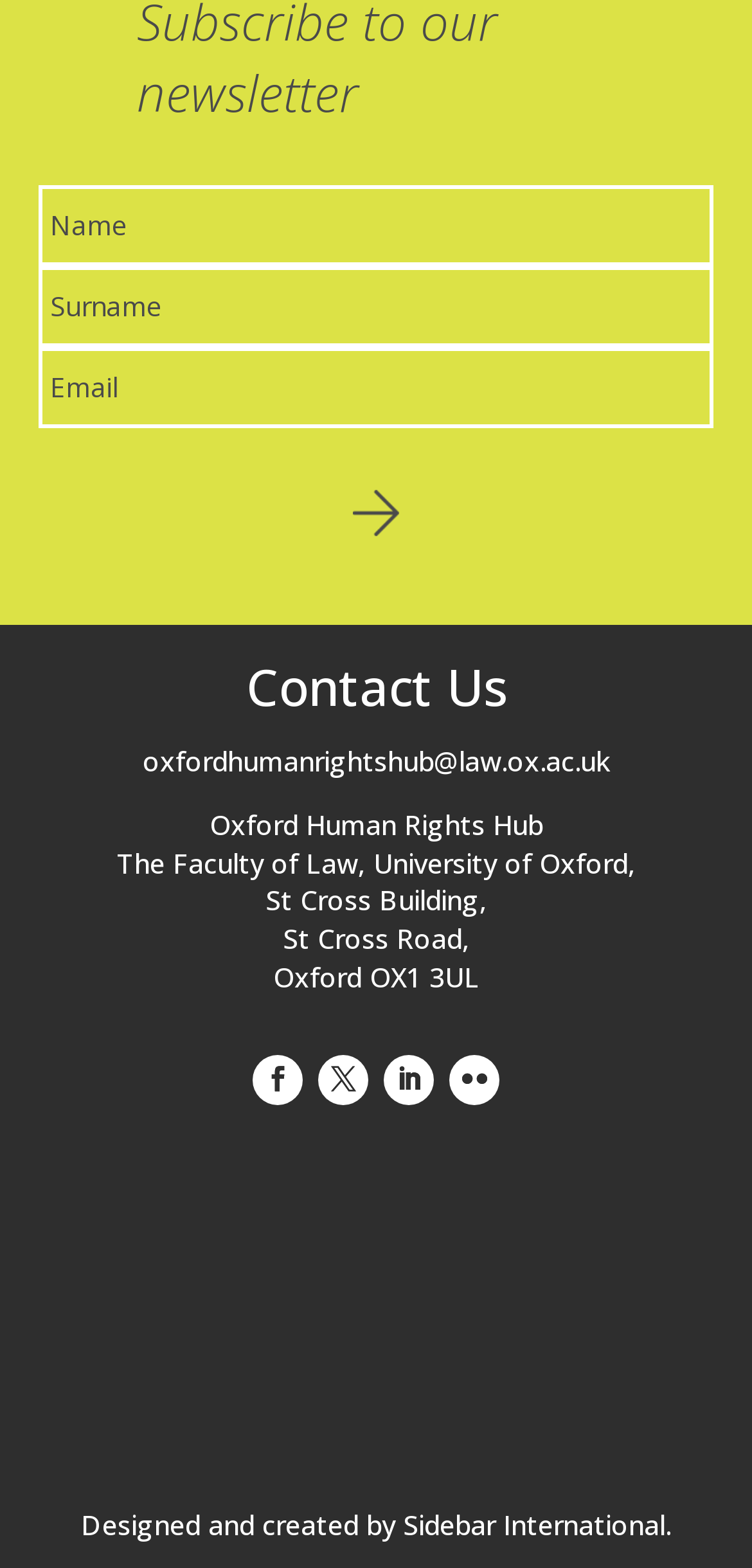How many social media links are available?
Based on the image, give a one-word or short phrase answer.

4